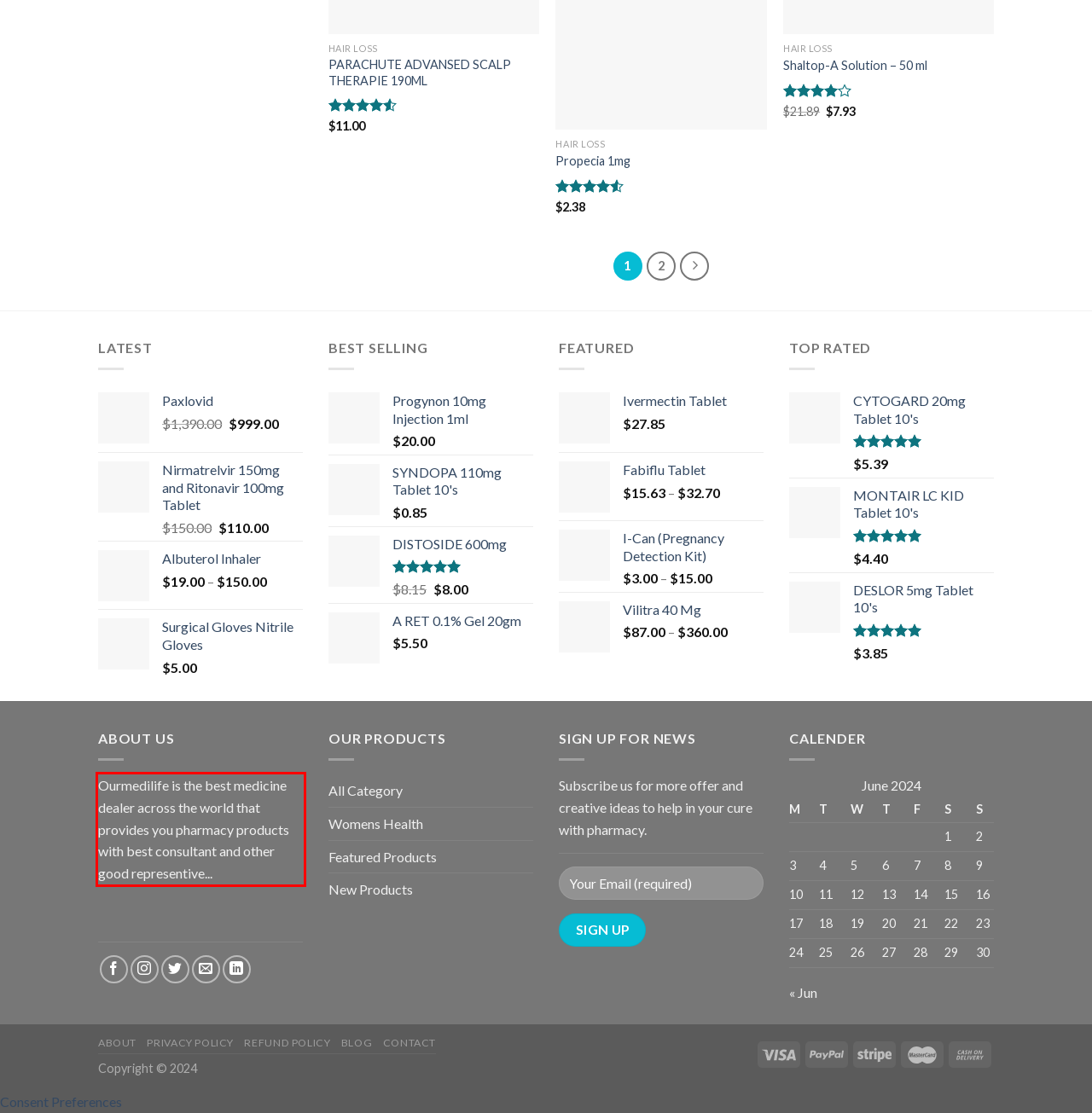Within the screenshot of a webpage, identify the red bounding box and perform OCR to capture the text content it contains.

Ourmedilife is the best medicine dealer across the world that provides you pharmacy products with best consultant and other good representive...